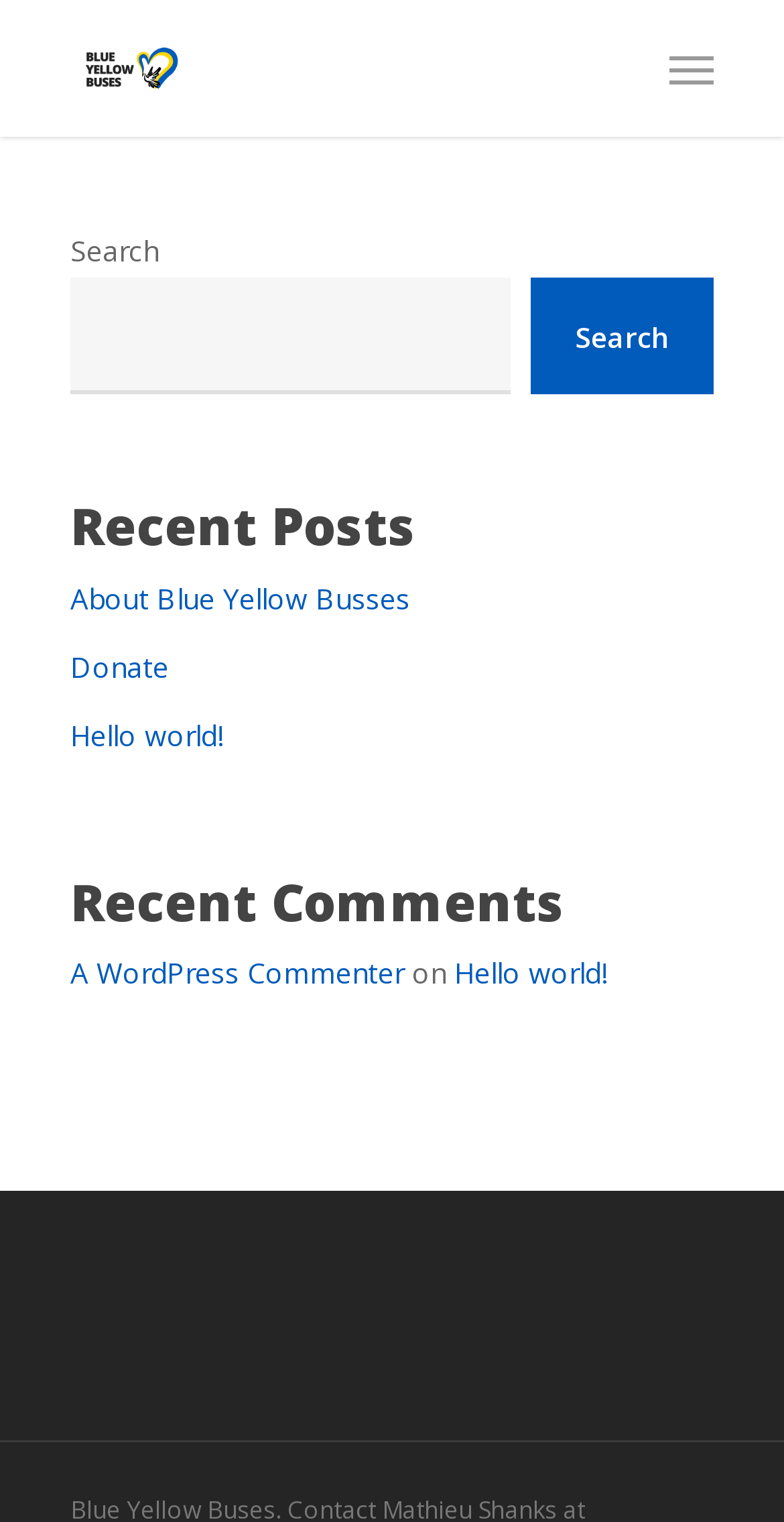What is the purpose of the search box?
Based on the screenshot, give a detailed explanation to answer the question.

The search box is located at the top of the webpage, and it has a label 'Search' and a button next to it. This suggests that the search box is intended for users to input keywords and search for relevant content within the website.